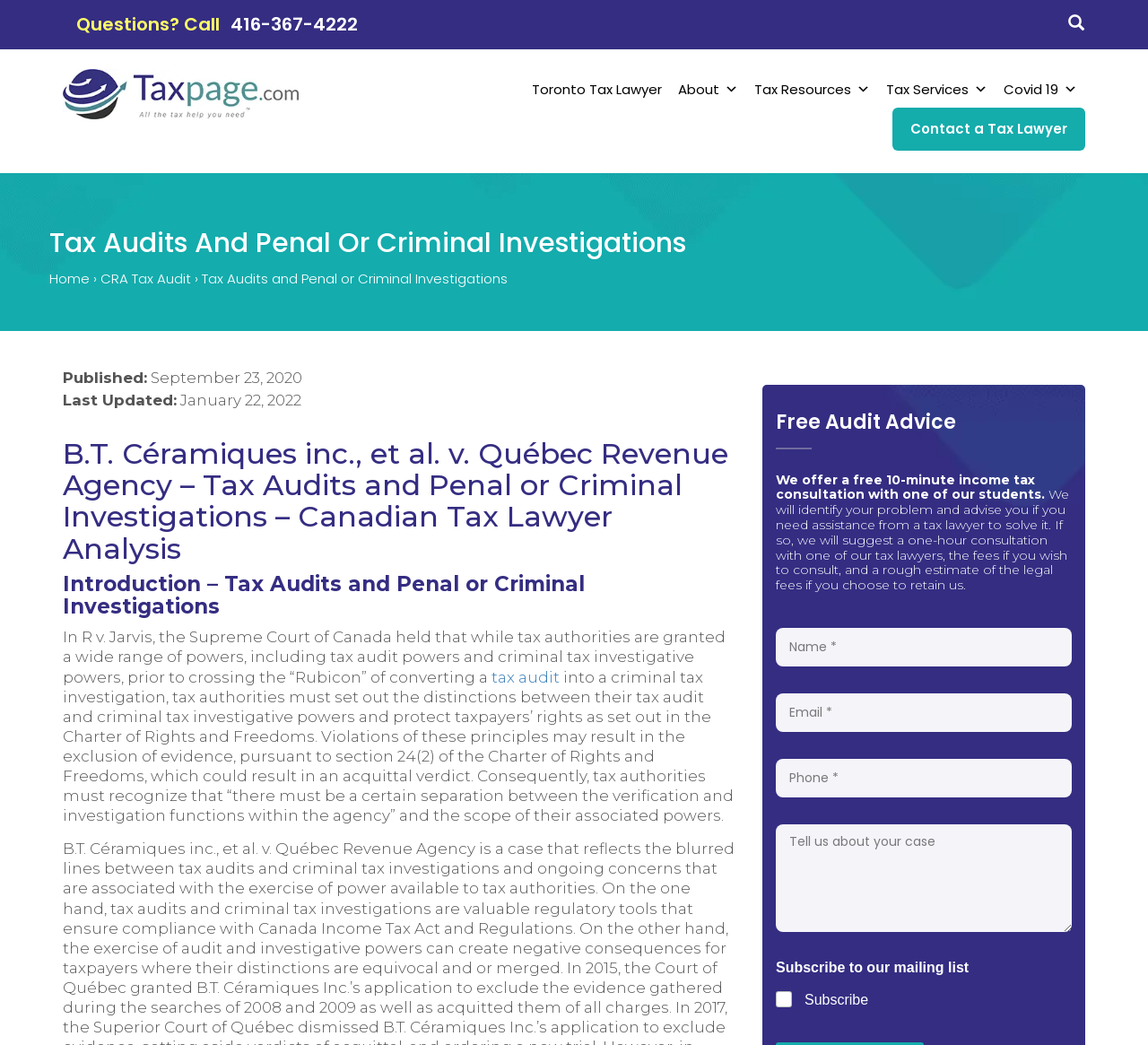Determine the bounding box coordinates of the UI element described by: "parent_node: Subscribe name="wpforms[fields][5][]" value="Subscribe"".

[0.677, 0.95, 0.701, 0.967]